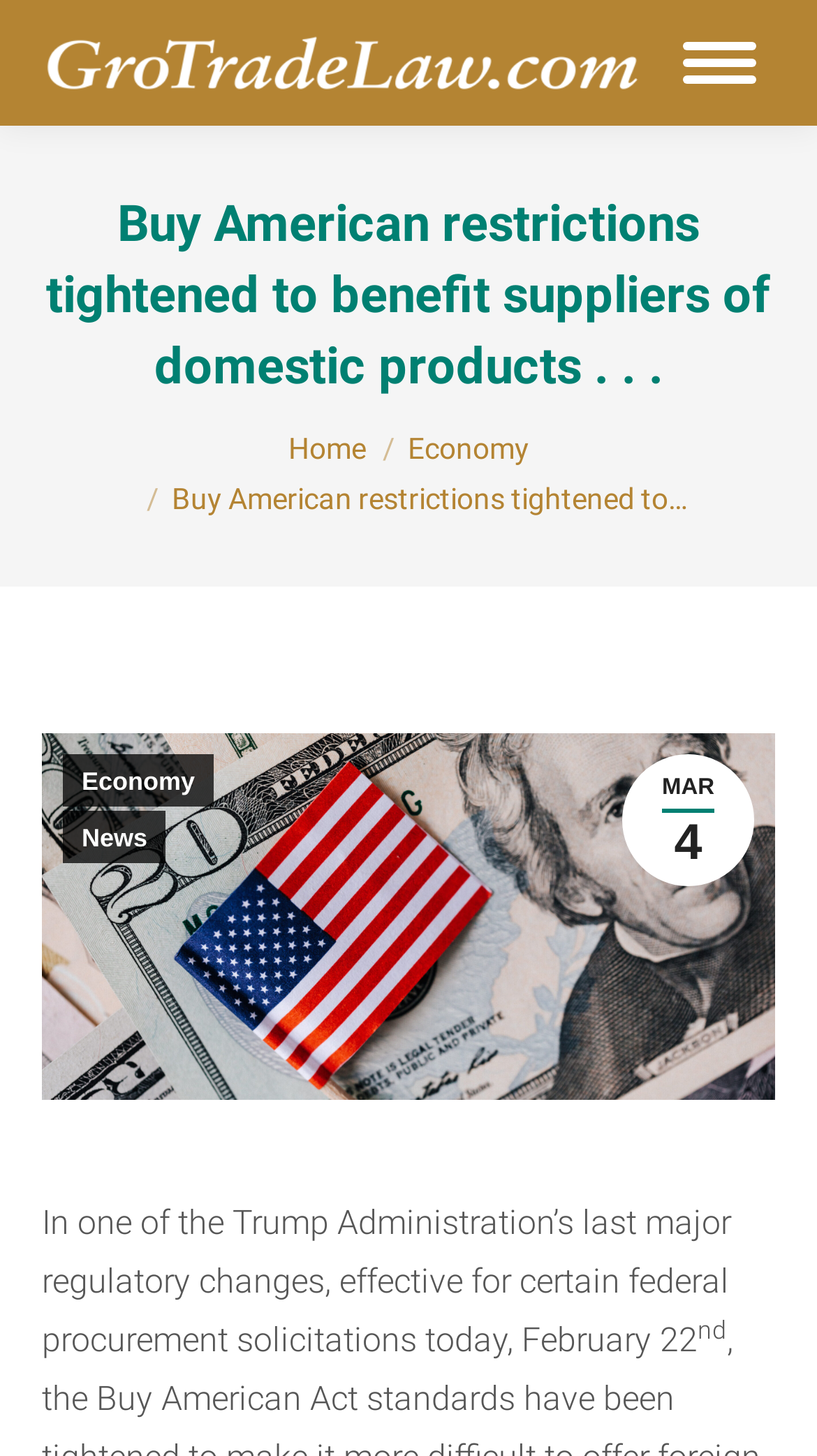What is the date mentioned in the article?
Please respond to the question thoroughly and include all relevant details.

The date can be found in the main article section, where it is mentioned as 'effective for certain federal procurement solicitations today, February 22'.